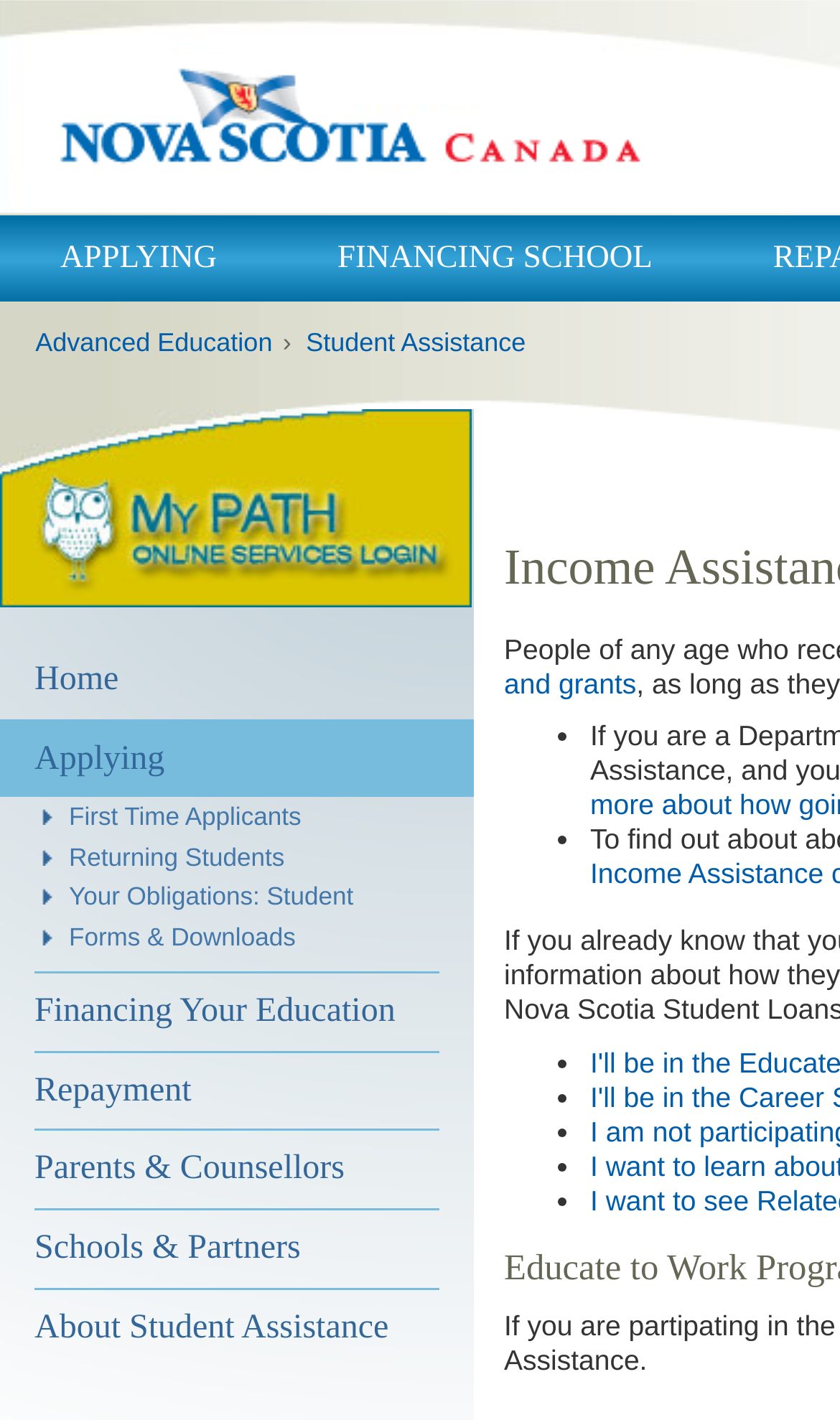How many links are there under 'Applying'?
Examine the image and give a concise answer in one word or a short phrase.

2